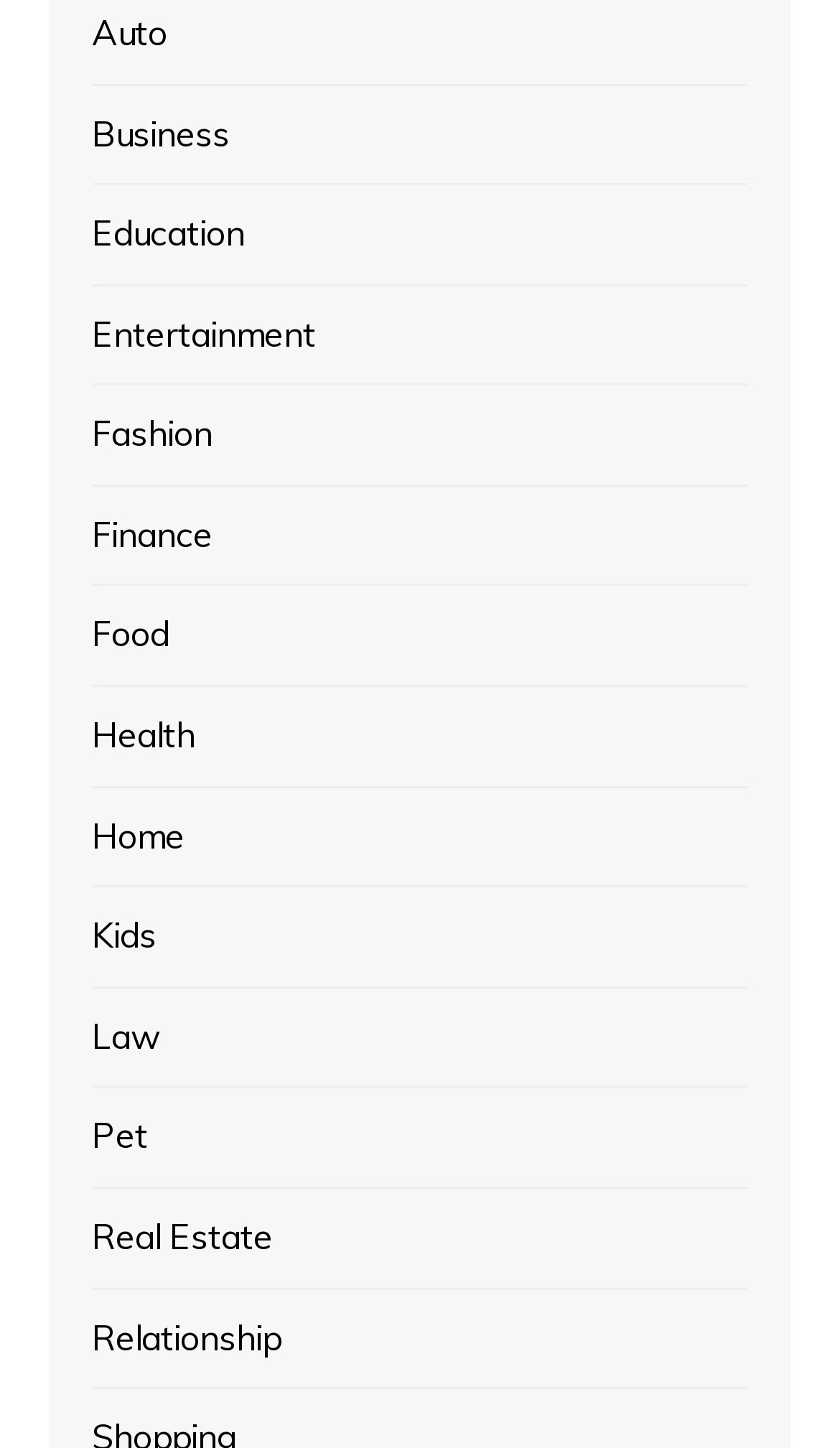Locate the bounding box of the UI element described in the following text: "Real Estate".

[0.11, 0.836, 0.325, 0.874]